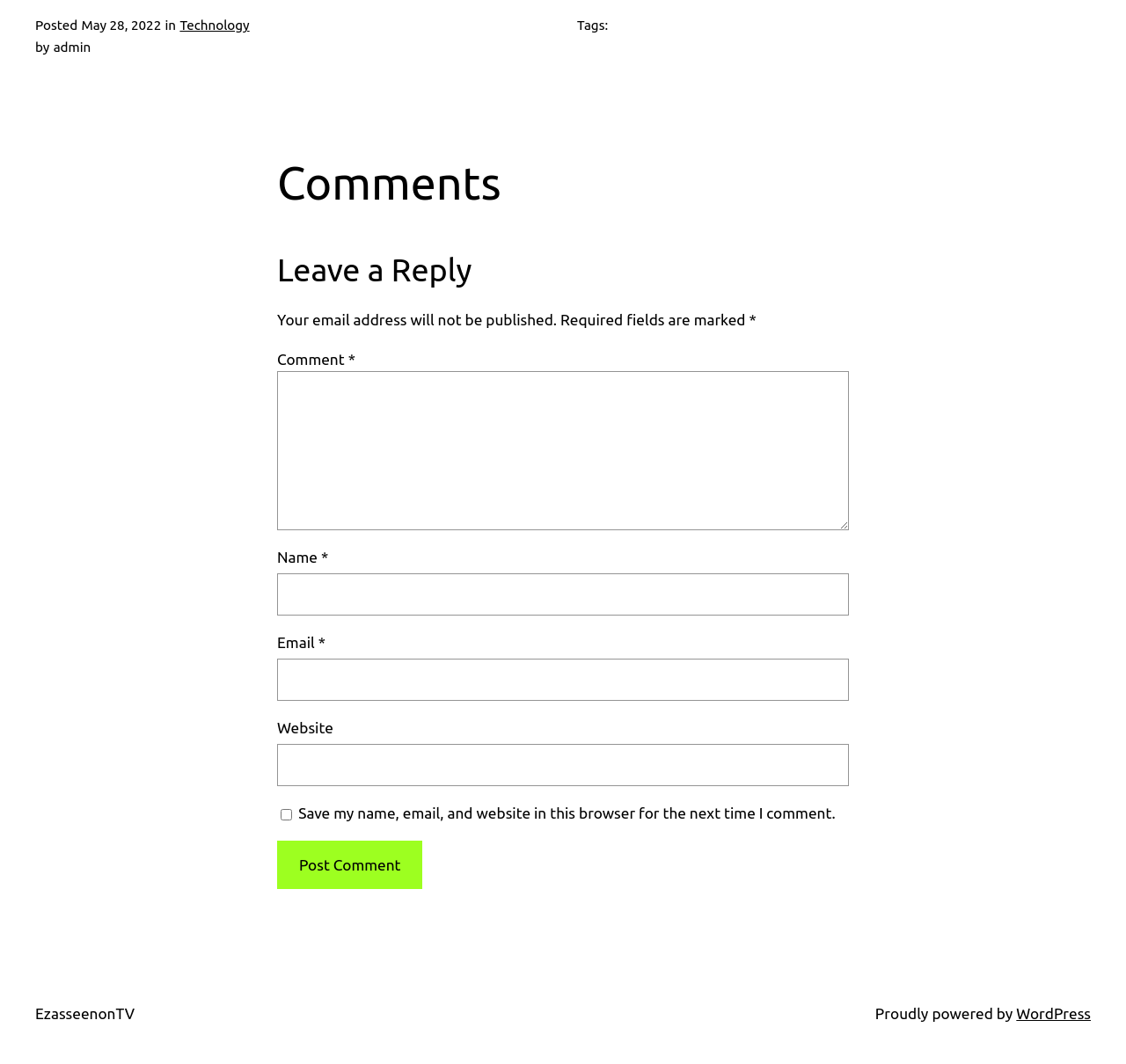Pinpoint the bounding box coordinates of the clickable area necessary to execute the following instruction: "Enter your name". The coordinates should be given as four float numbers between 0 and 1, namely [left, top, right, bottom].

[0.246, 0.539, 0.754, 0.579]